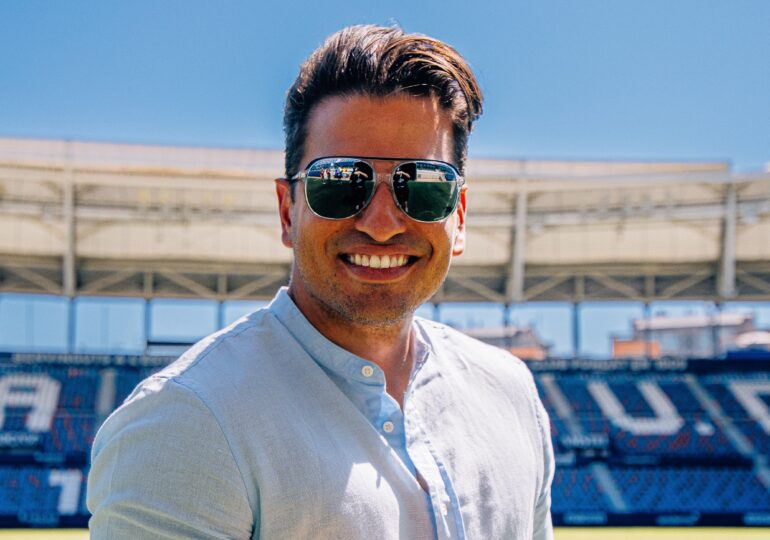Please analyze the image and provide a thorough answer to the question:
What is the purpose of the stadium's seating arrangement?

The seating arrangement in the stadium is designed to create a vibrant atmosphere, likely in anticipation of a football match, which suggests that the stadium is preparing for an exciting event.